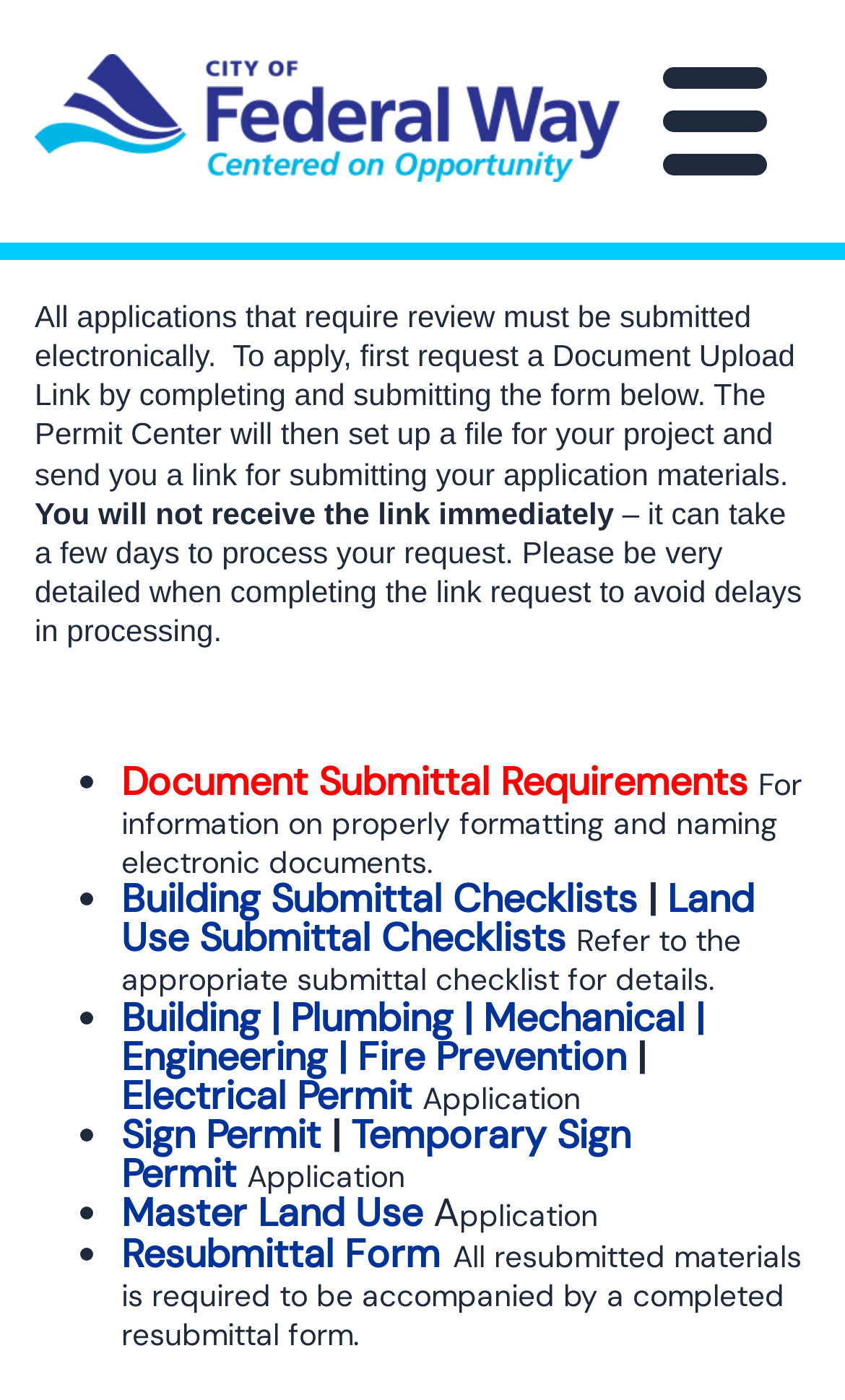Determine the bounding box coordinates of the clickable region to carry out the instruction: "View 'Document Submittal Requirements'".

[0.144, 0.54, 0.885, 0.577]